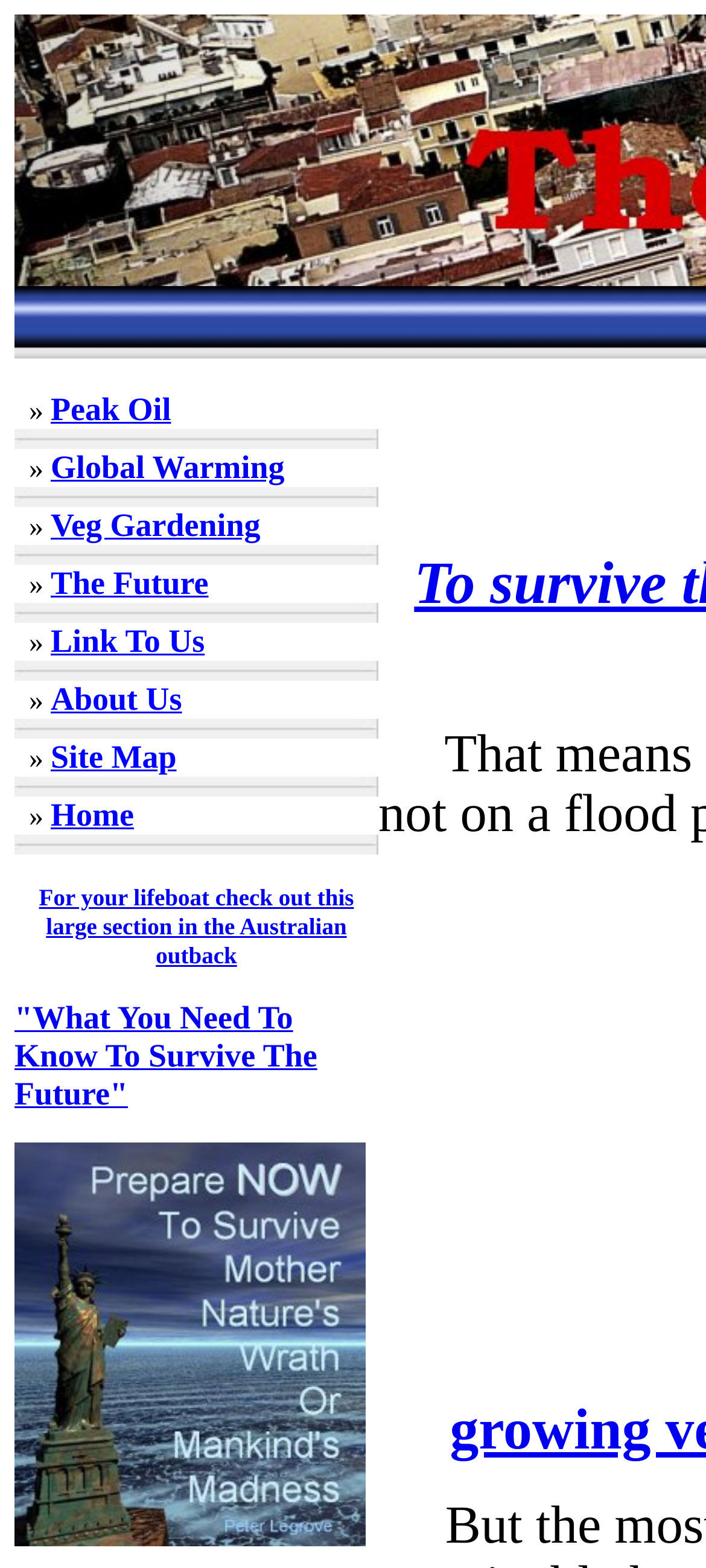Kindly determine the bounding box coordinates for the clickable area to achieve the given instruction: "Check out the lifeboat in the Australian outback".

[0.055, 0.564, 0.501, 0.618]